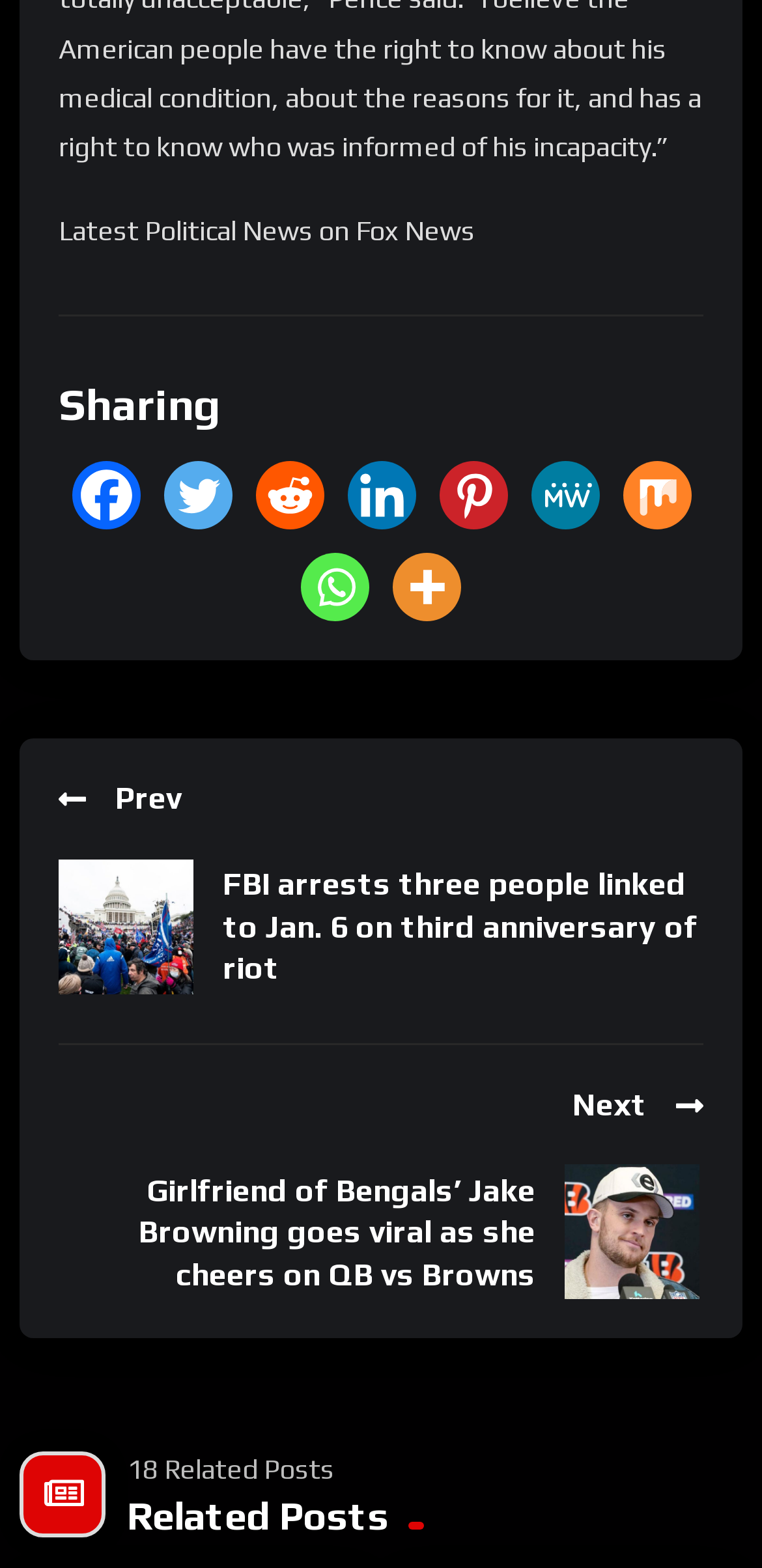What is the title of the first news article?
Using the visual information, reply with a single word or short phrase.

FBI arrests three people linked to Jan. 6 on third anniversary of riot